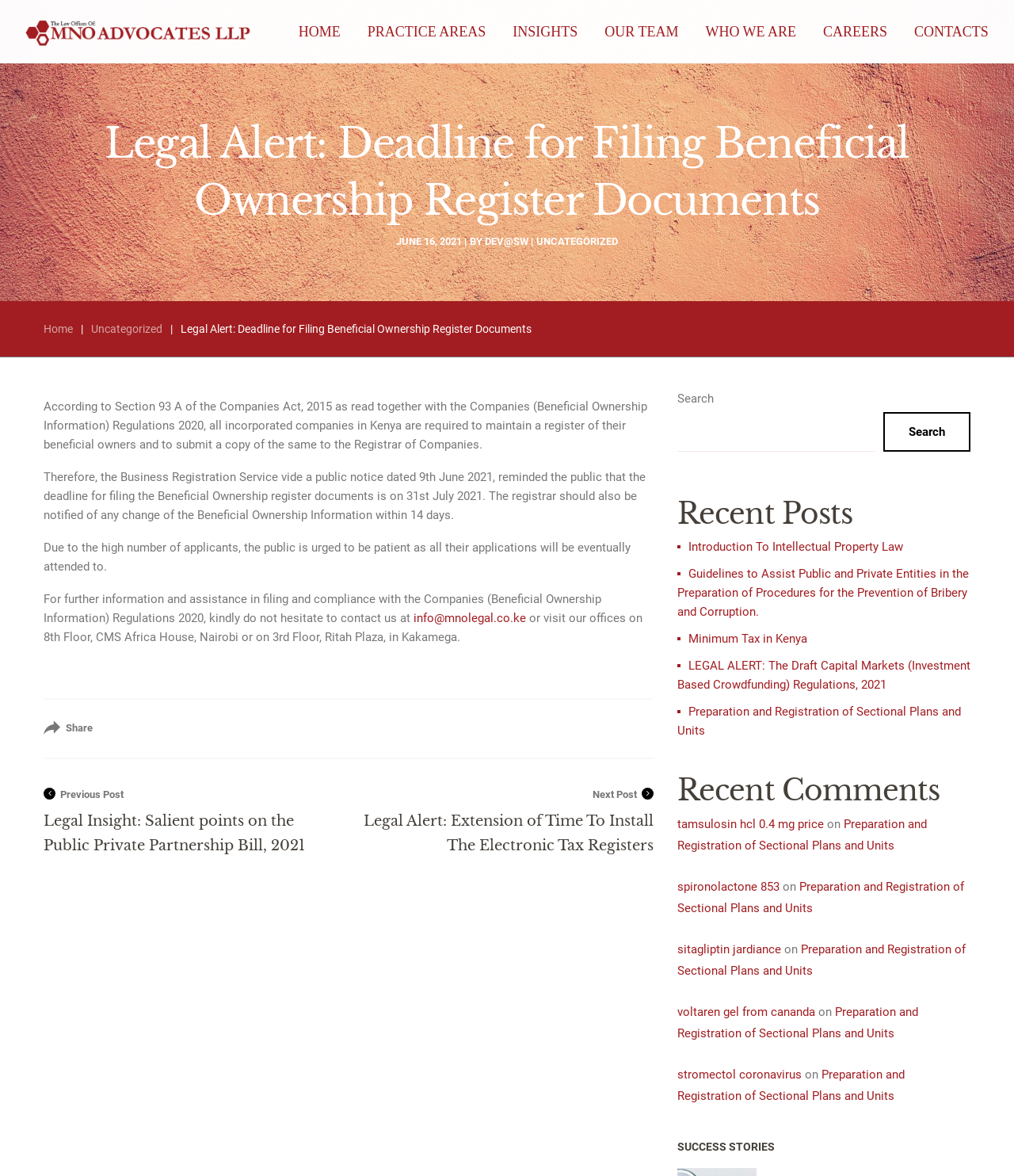Please identify the bounding box coordinates of the element I need to click to follow this instruction: "Read the Legal Alert: Deadline for Filing Beneficial Ownership Register Documents".

[0.043, 0.098, 0.957, 0.195]